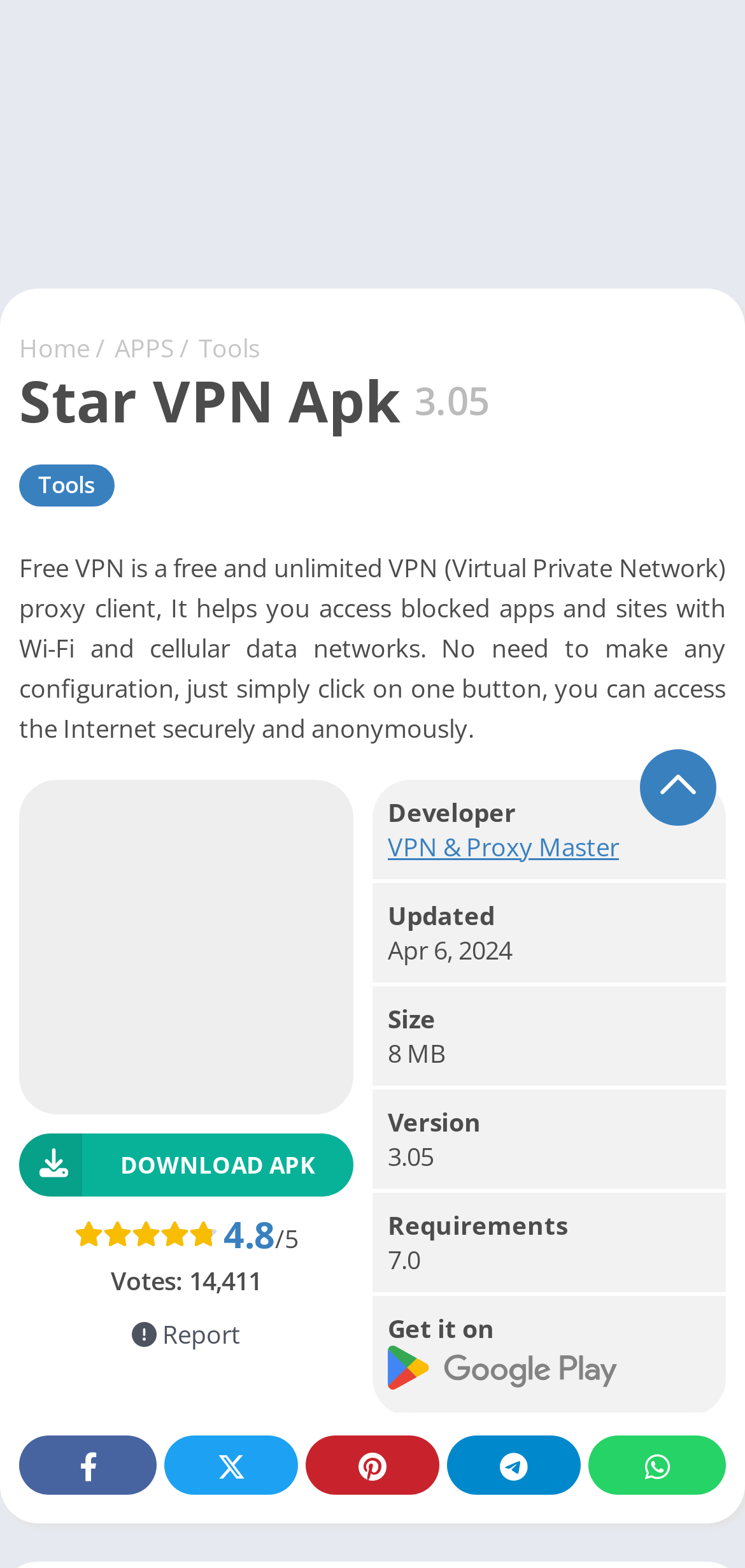From the webpage screenshot, identify the region described by admincatsg. Provide the bounding box coordinates as (top-left x, top-left y, bottom-right x, bottom-right y), with each value being a floating point number between 0 and 1.

None